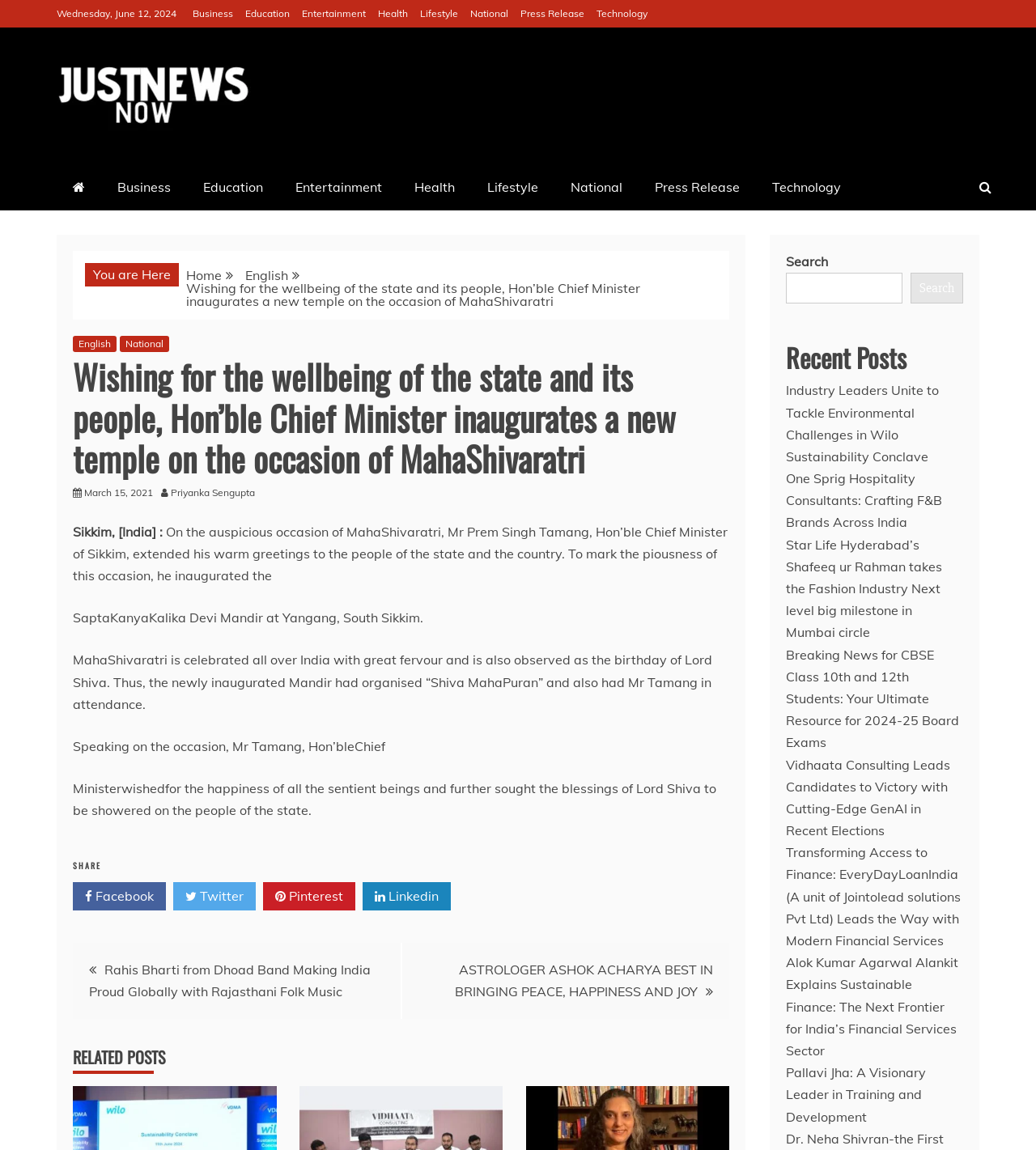Based on the image, please respond to the question with as much detail as possible:
What is the date displayed at the top of the webpage?

I found the date by looking at the top of the webpage, where it is displayed as 'Wednesday, June 12, 2024' in a static text element.